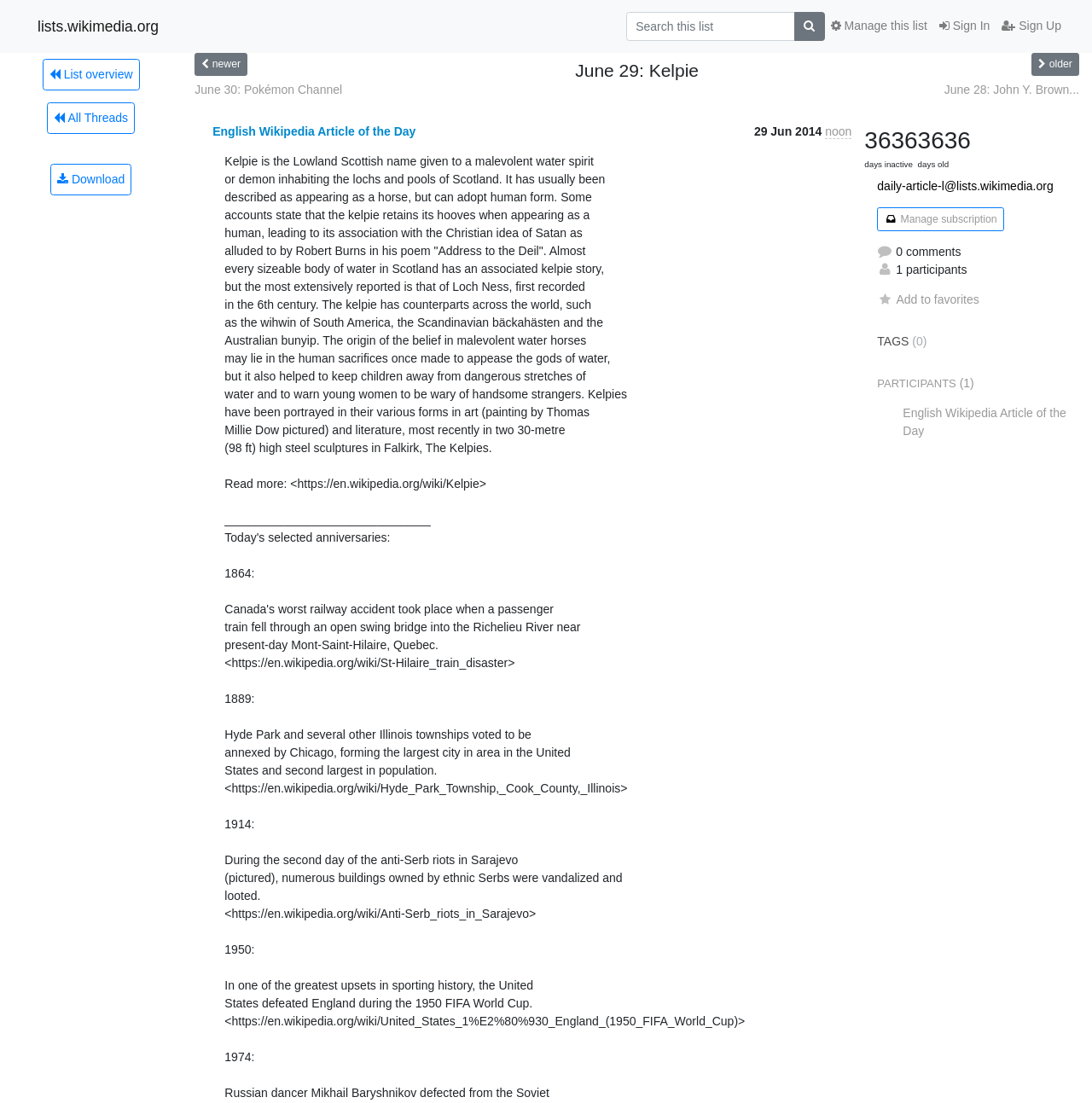Please identify the bounding box coordinates of the element's region that should be clicked to execute the following instruction: "Search this list". The bounding box coordinates must be four float numbers between 0 and 1, i.e., [left, top, right, bottom].

[0.573, 0.011, 0.728, 0.037]